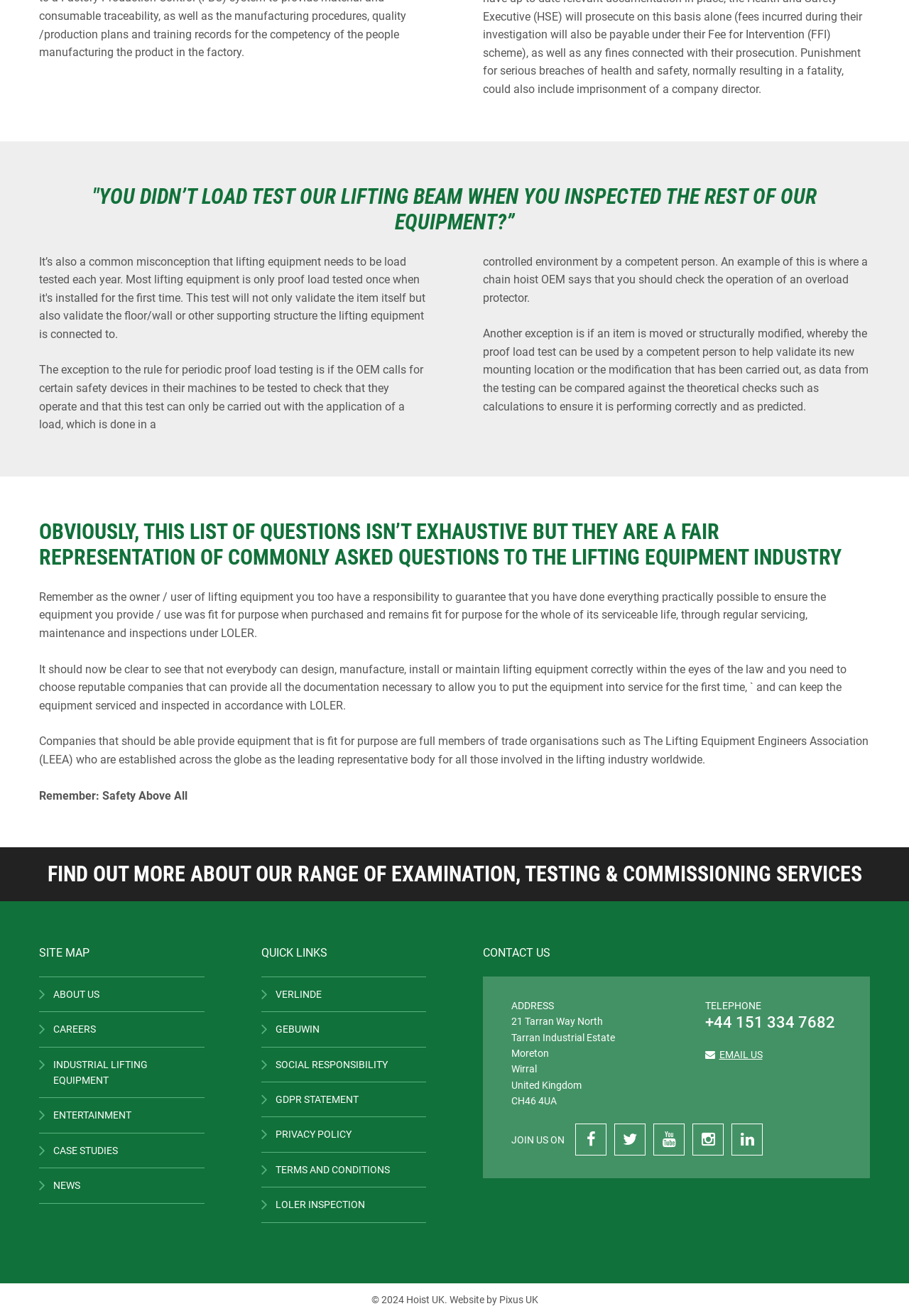What is the address of Hoist UK?
Look at the screenshot and respond with a single word or phrase.

21 Tarran Way North, Moreton, Wirral, United Kingdom, CH46 4UA